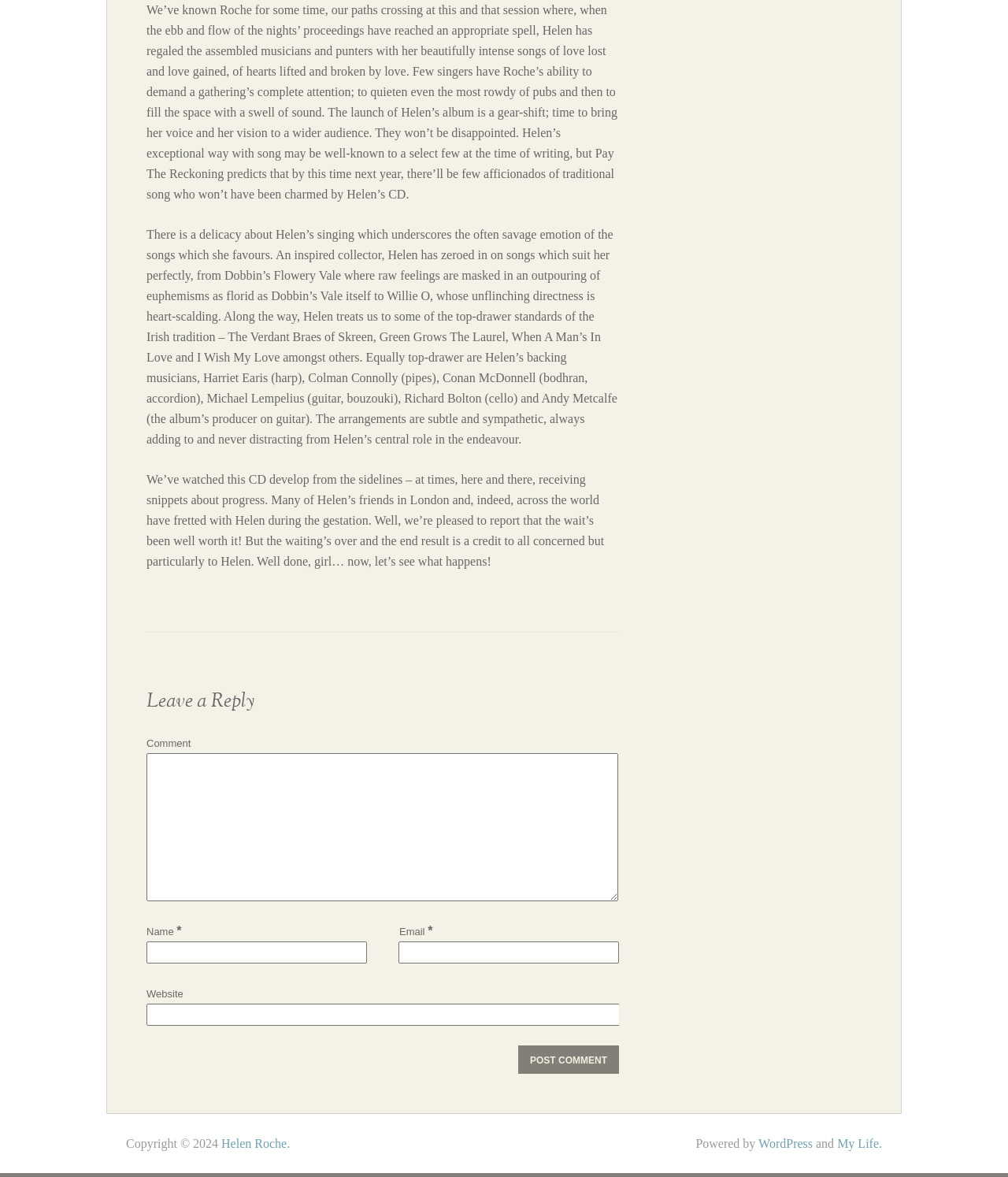Identify the bounding box coordinates of the part that should be clicked to carry out this instruction: "Leave a comment".

[0.145, 0.588, 0.614, 0.606]